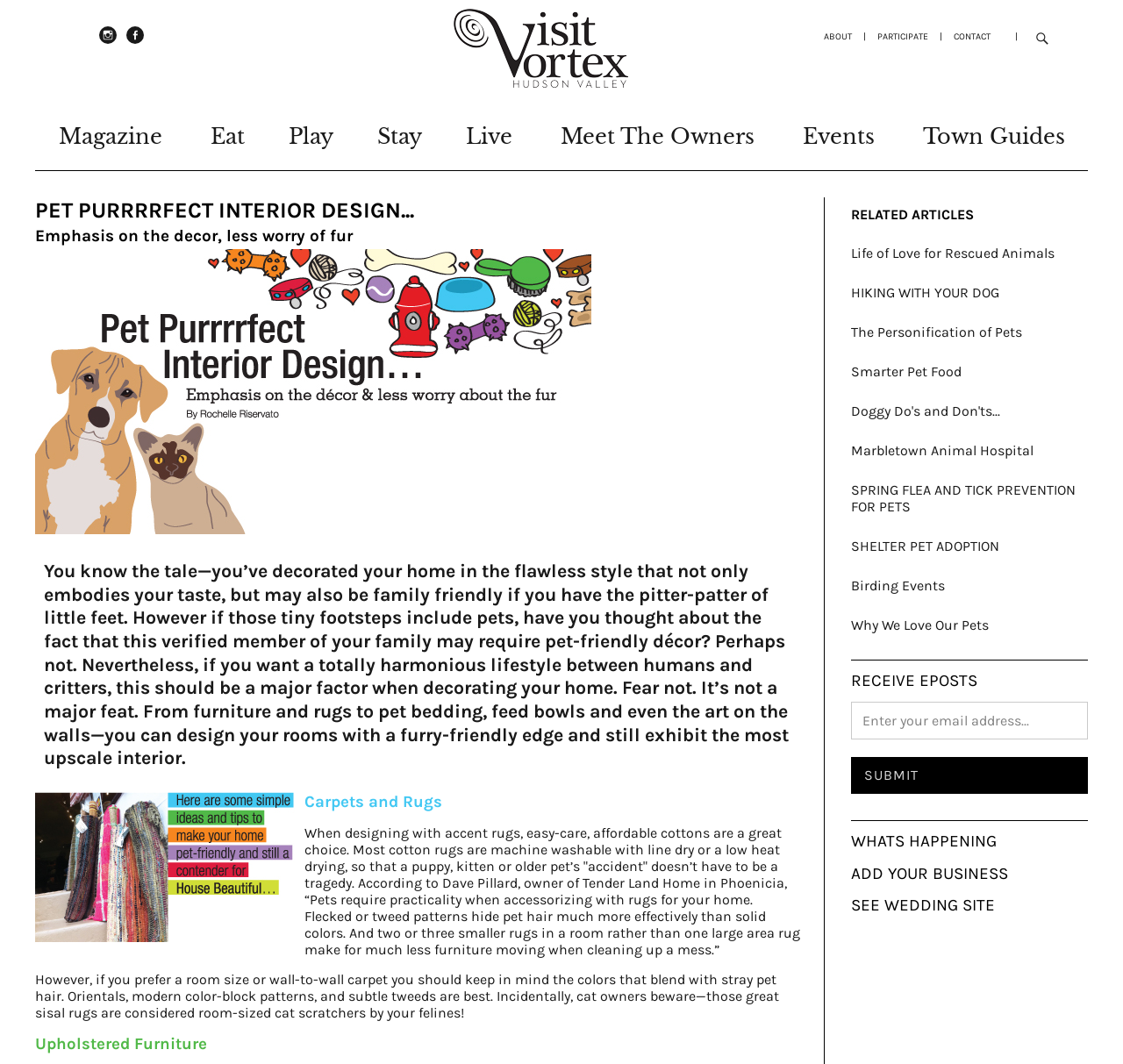What type of rugs are recommended for pet owners?
Provide a detailed answer to the question using information from the image.

According to the text, easy-care cotton rugs are recommended for pet owners because they are machine washable and can hide pet hair effectively. Additionally, flecked or tweed patterns are suggested to hide pet hair more effectively than solid colors.